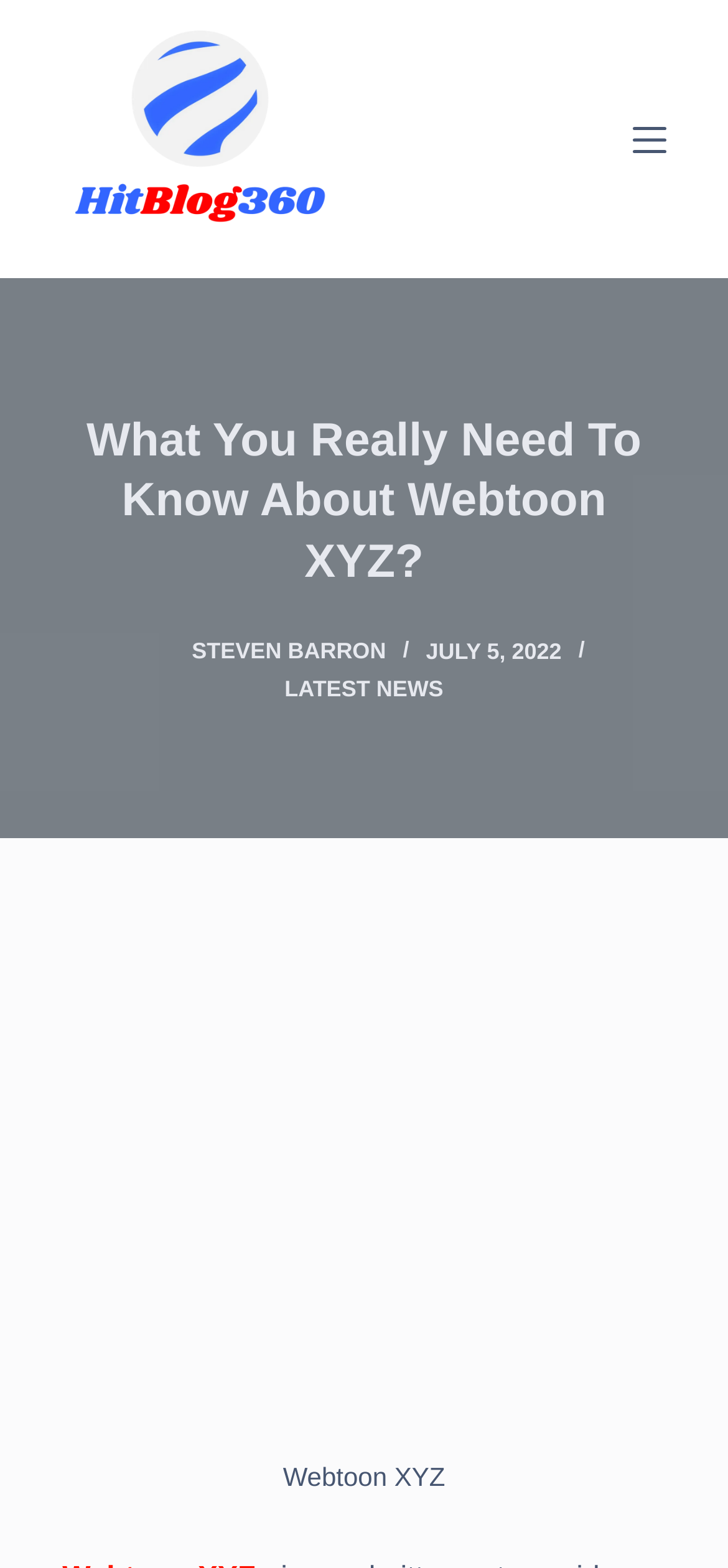By analyzing the image, answer the following question with a detailed response: Who is the author of the article?

The author of the article can be found by looking at the link element with the text 'Steven Barron' and the image 'Steven Barron', which suggests that the author of the article is Steven Barron.